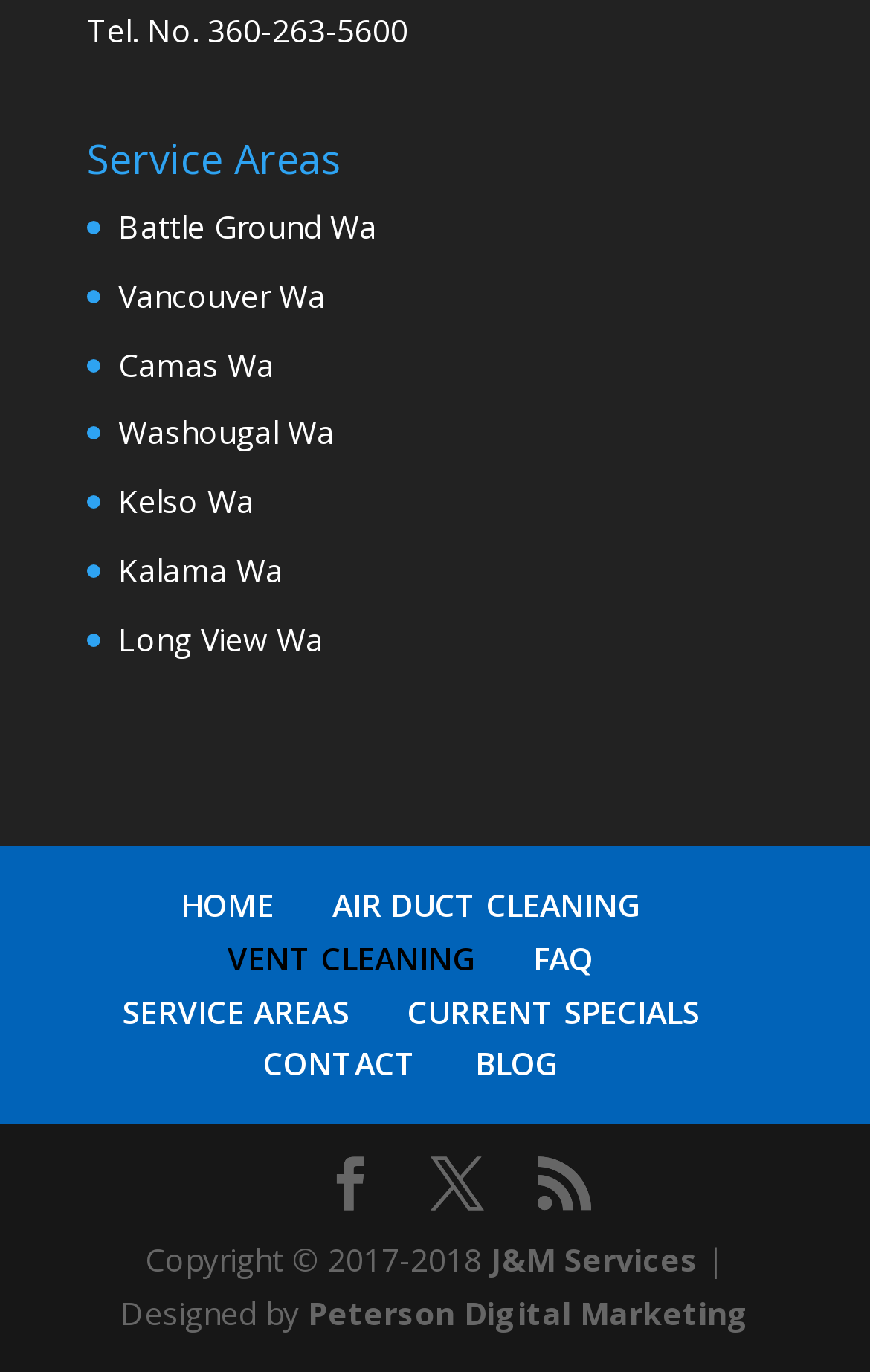Review the image closely and give a comprehensive answer to the question: What is the phone number?

The phone number can be found on the top of the webpage, next to the 'Tel. No.' label, which is a static text element.